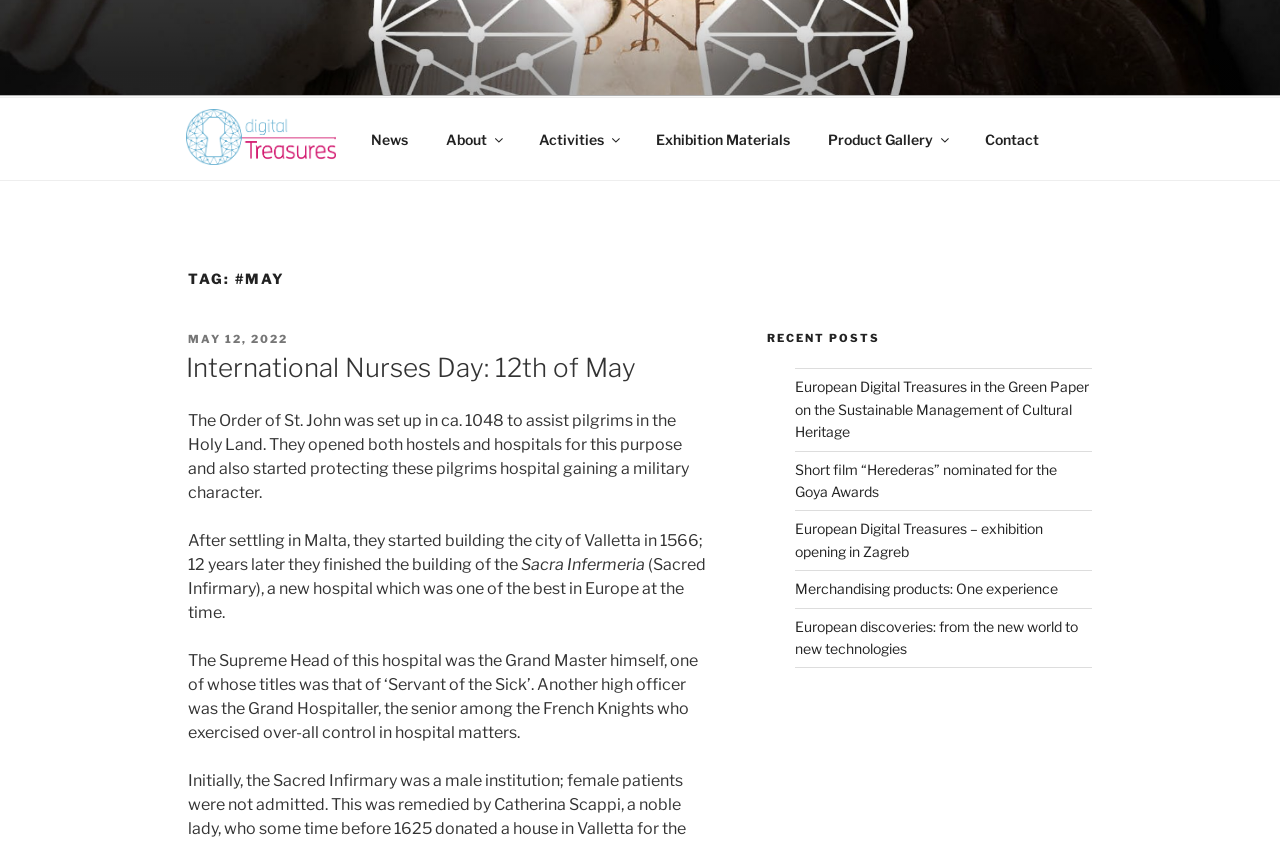Determine the bounding box coordinates for the area you should click to complete the following instruction: "View the details of the National Workshop on Spirulina Mass Cultivation and Its Recent Advancements".

None